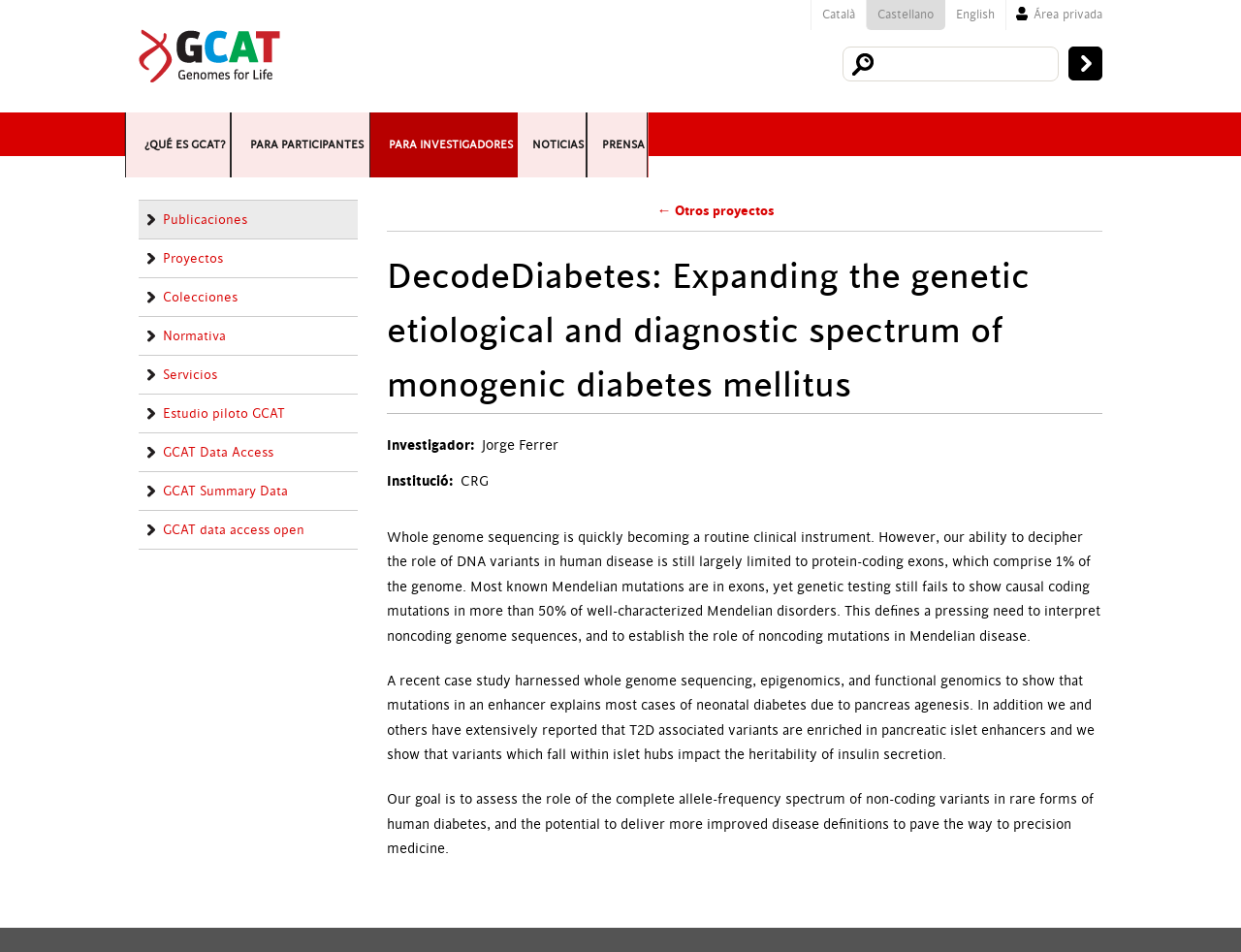What is the goal of the project?
Please interpret the details in the image and answer the question thoroughly.

I found the answer by reading the static text that starts with 'Our goal is to assess the role of the complete allele-frequency spectrum of non-coding variants in rare forms of human diabetes...'.